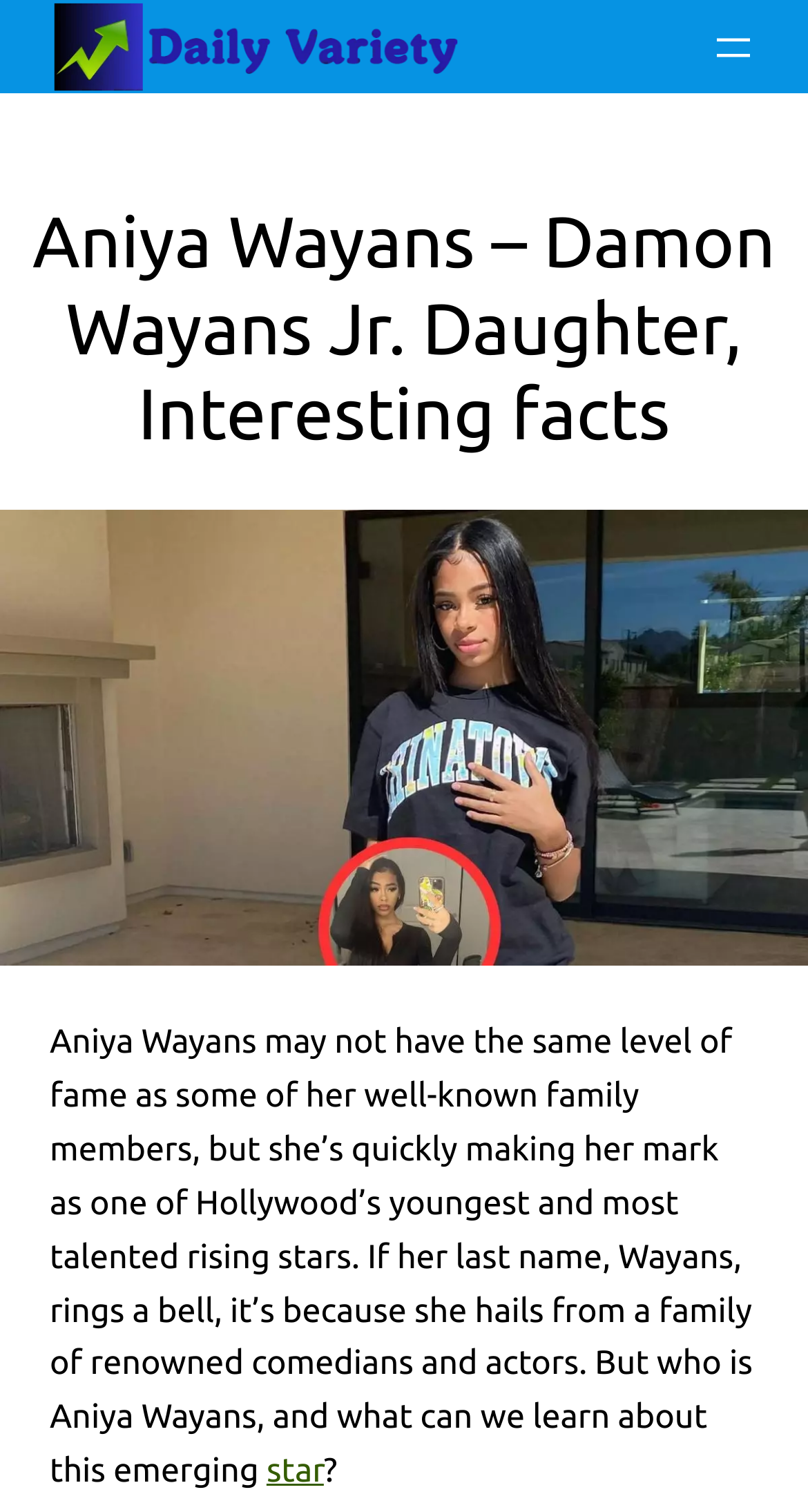Give a short answer using one word or phrase for the question:
Who is Aniya Wayans' father?

Damon Wayans Jr.